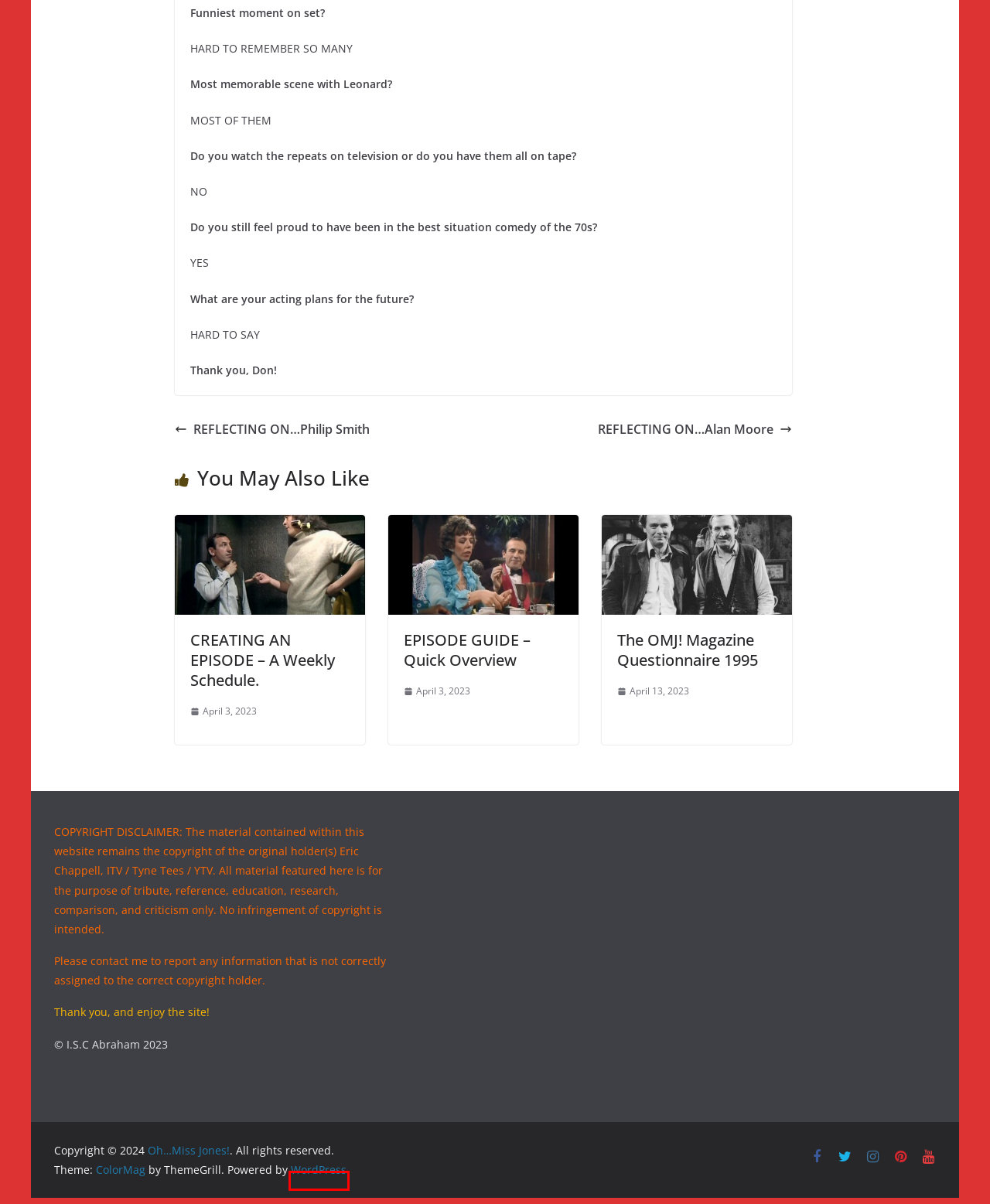Examine the screenshot of the webpage, which includes a red bounding box around an element. Choose the best matching webpage description for the page that will be displayed after clicking the element inside the red bounding box. Here are the candidates:
A. ALL CHARACTERS → Oh...Miss Jones!
B. MOVIE → Oh...Miss Jones!
C. ON STAGE → Oh...Miss Jones!
D. Blog Tool, Publishing Platform, and CMS – WordPress.org
E. Oh...Miss Jones! A PERFECT GENTLEMAN
F. Oh...Miss Jones! RISING DAMP: PUBLICITY + PROMOTIONS
G. Oh...Miss Jones! REFLECTING ON…Philip Smith
H. Oh...Miss Jones! TV TIMES – Articles & Interviews

D